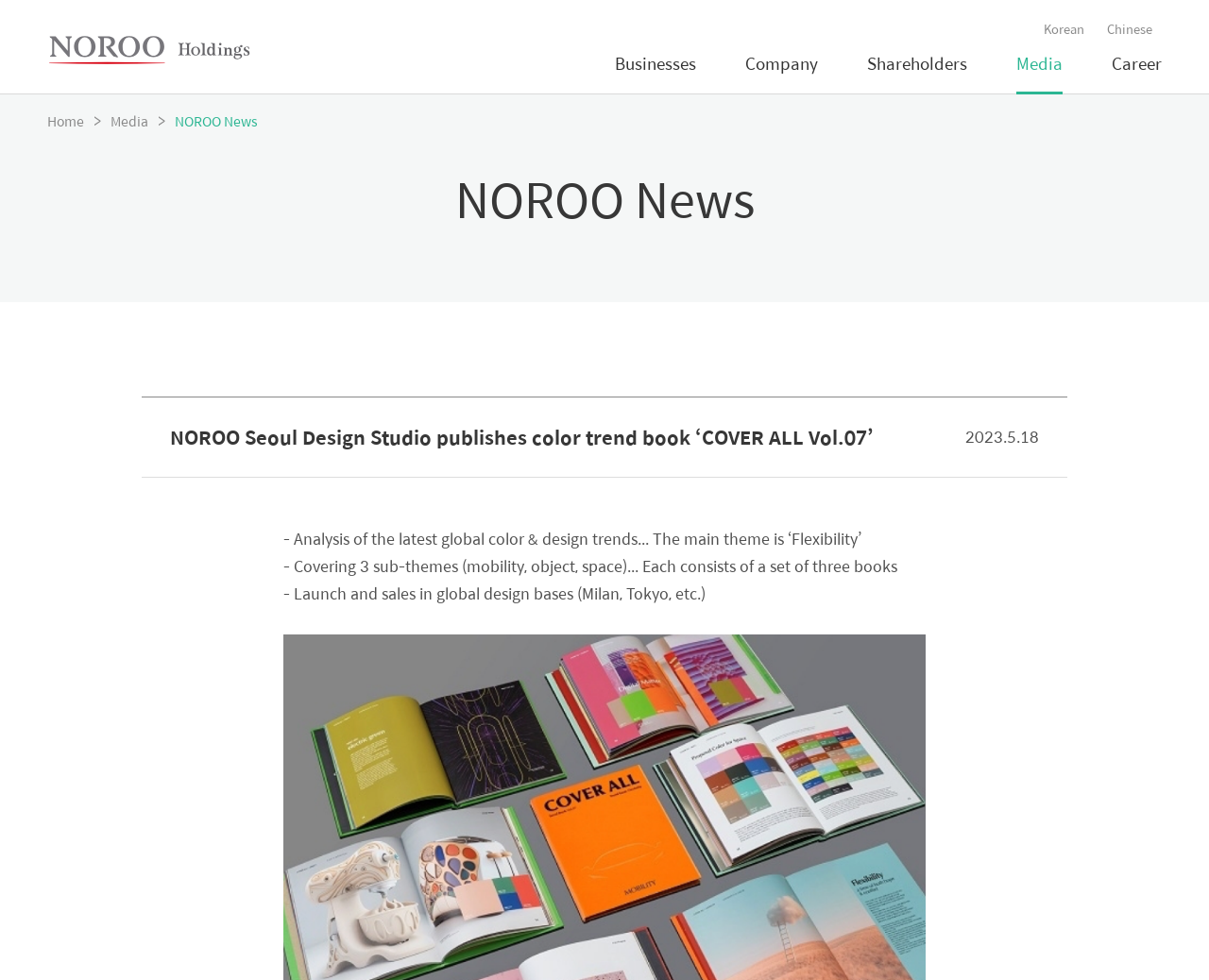Determine the bounding box coordinates of the clickable region to execute the instruction: "Read the 'NOROO News' article". The coordinates should be four float numbers between 0 and 1, denoted as [left, top, right, bottom].

[0.0, 0.167, 1.0, 0.238]